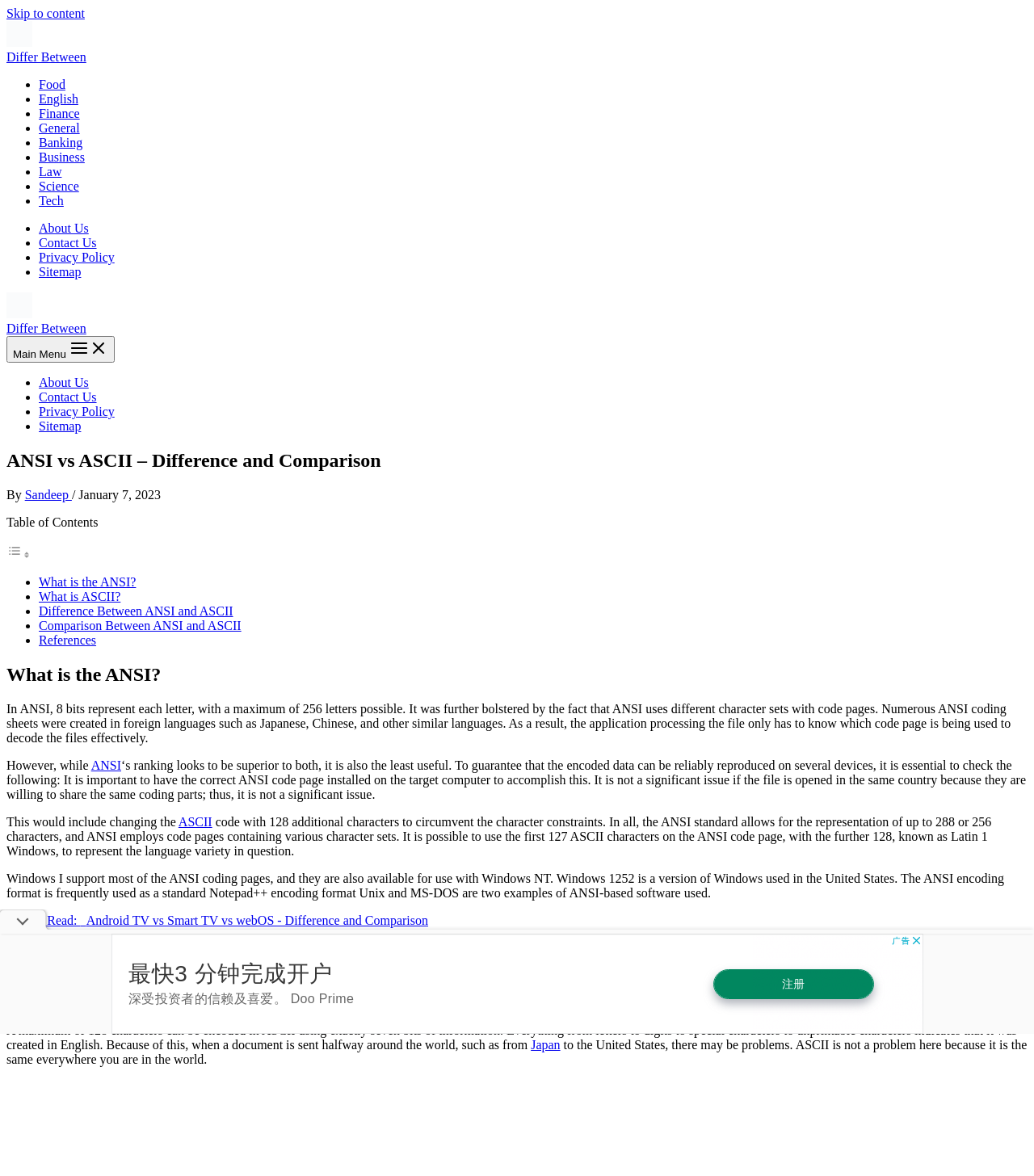Please provide a short answer using a single word or phrase for the question:
How many links are there in the navigation section?

9